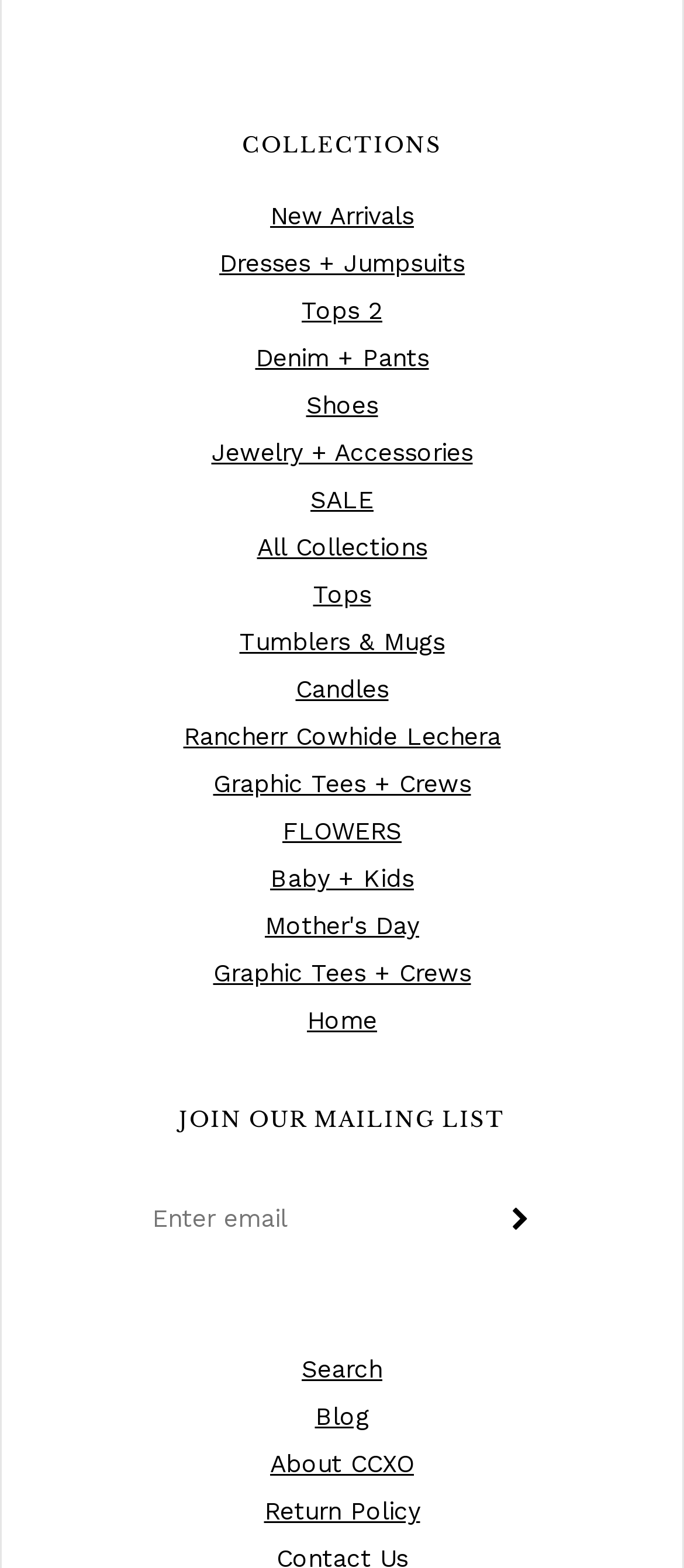Identify the bounding box coordinates for the region to click in order to carry out this instruction: "View Return Policy". Provide the coordinates using four float numbers between 0 and 1, formatted as [left, top, right, bottom].

[0.386, 0.955, 0.614, 0.973]